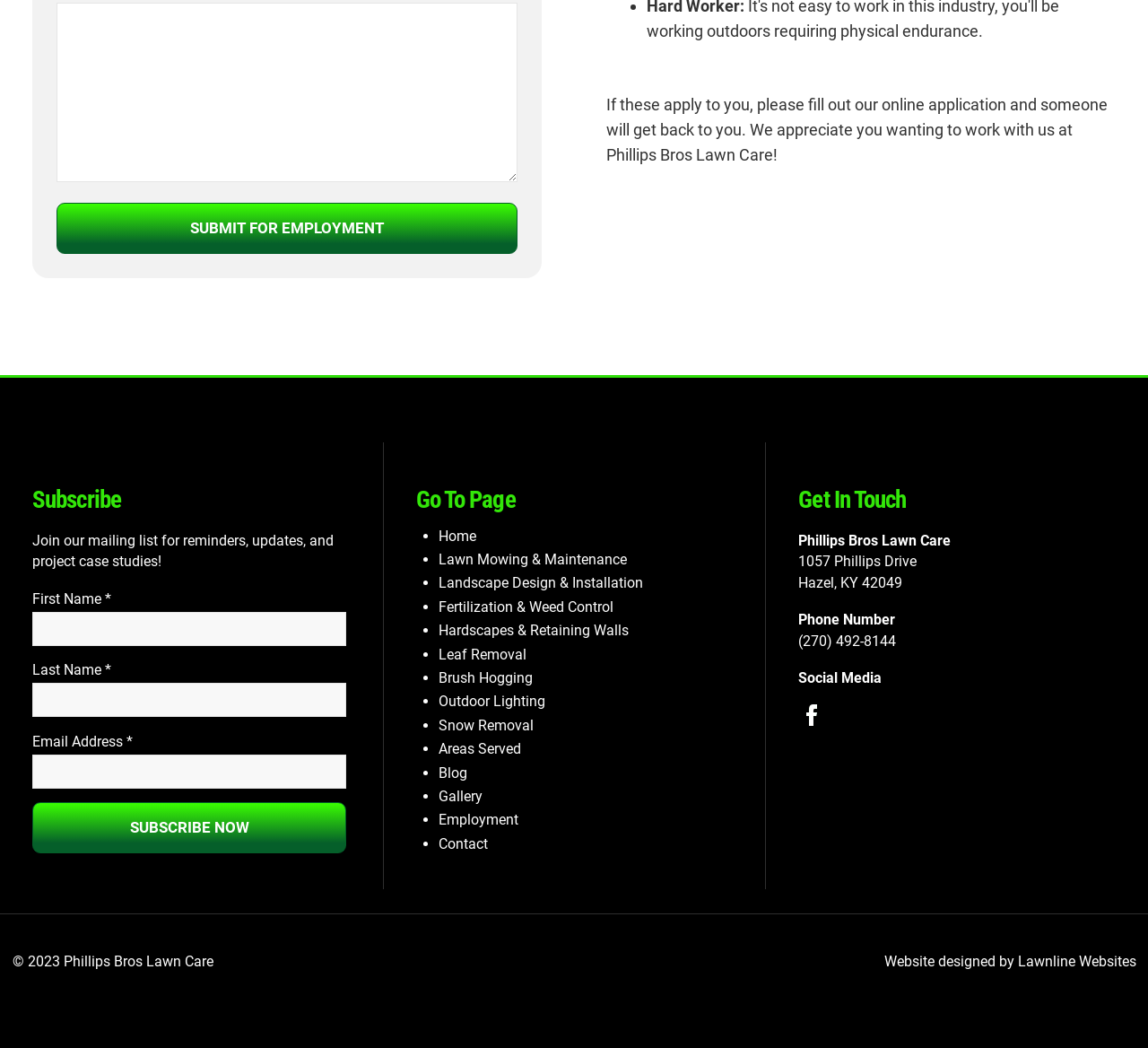Examine the image and give a thorough answer to the following question:
What is the purpose of the online application?

The webpage has a section with a heading 'If these apply to you, please fill out our online application and someone will get back to you.' and a submit button 'Submit For Employment', indicating that the purpose of the online application is to apply for employment at Phillips Bros Lawn Care.